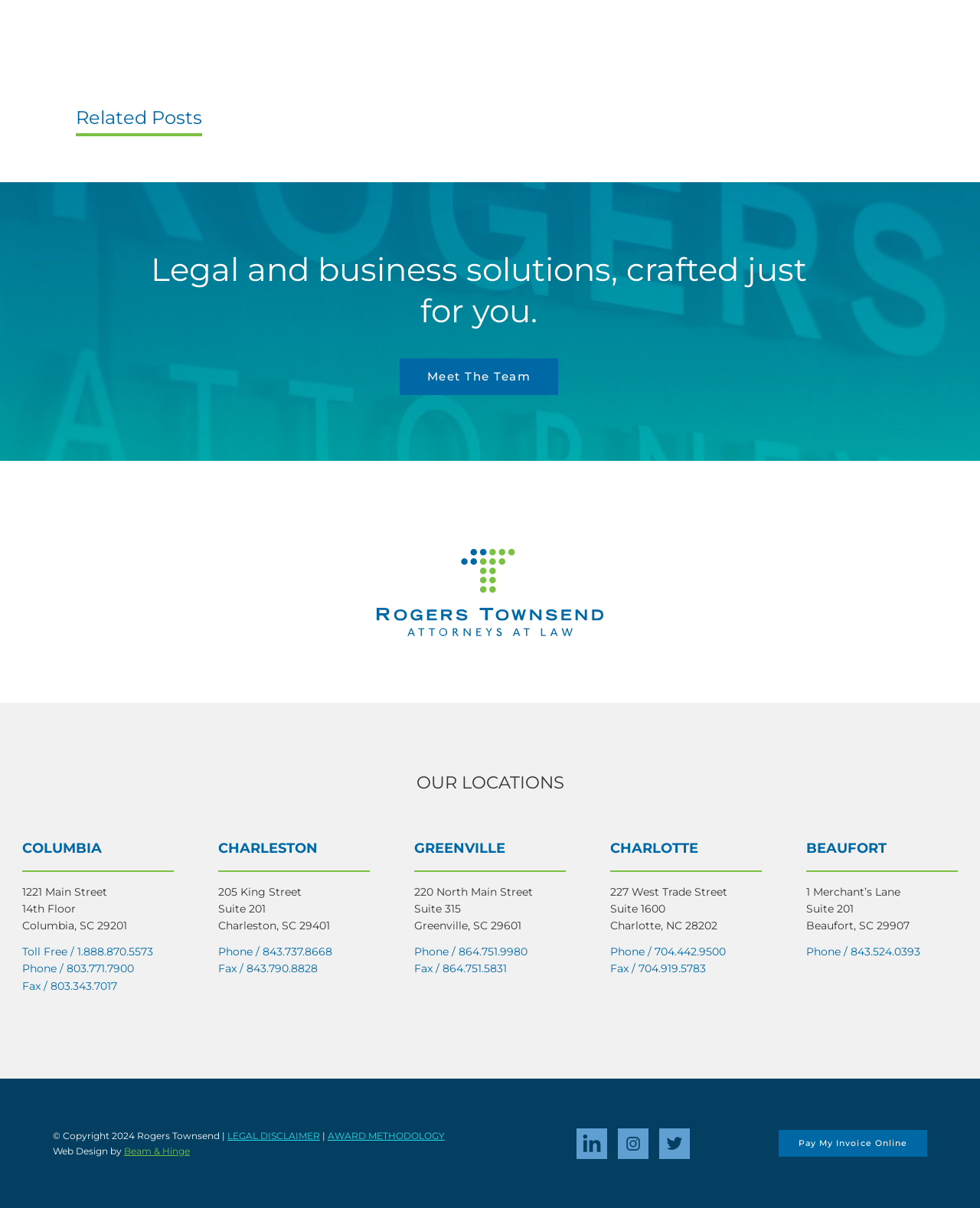Provide a brief response to the question using a single word or phrase: 
What are the locations of the law firm's offices?

Columbia, Charleston, Greenville, Charlotte, Beaufort